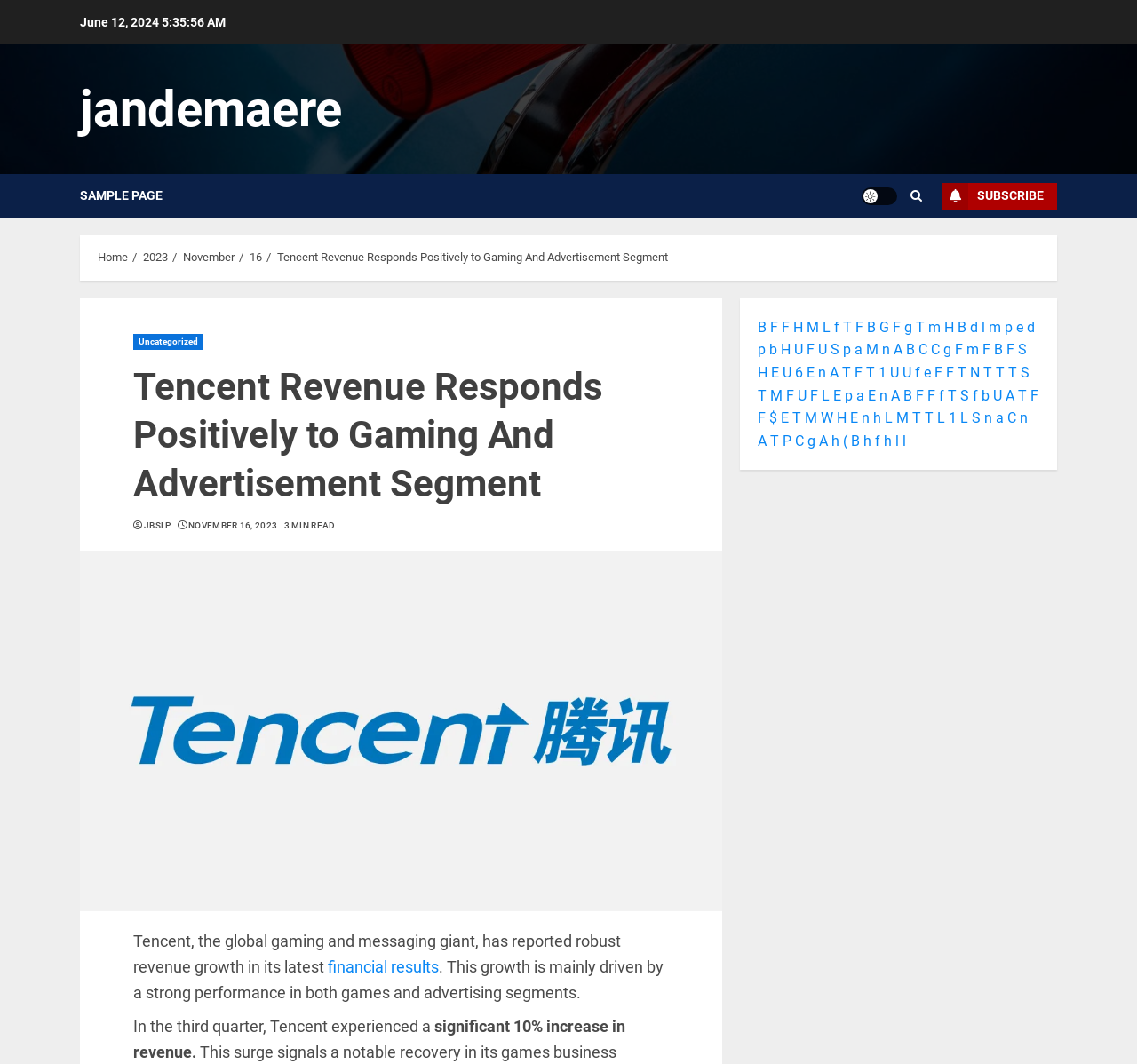Locate the bounding box coordinates of the clickable element to fulfill the following instruction: "Toggle the 'Light/Dark Button'". Provide the coordinates as four float numbers between 0 and 1 in the format [left, top, right, bottom].

[0.758, 0.176, 0.789, 0.192]